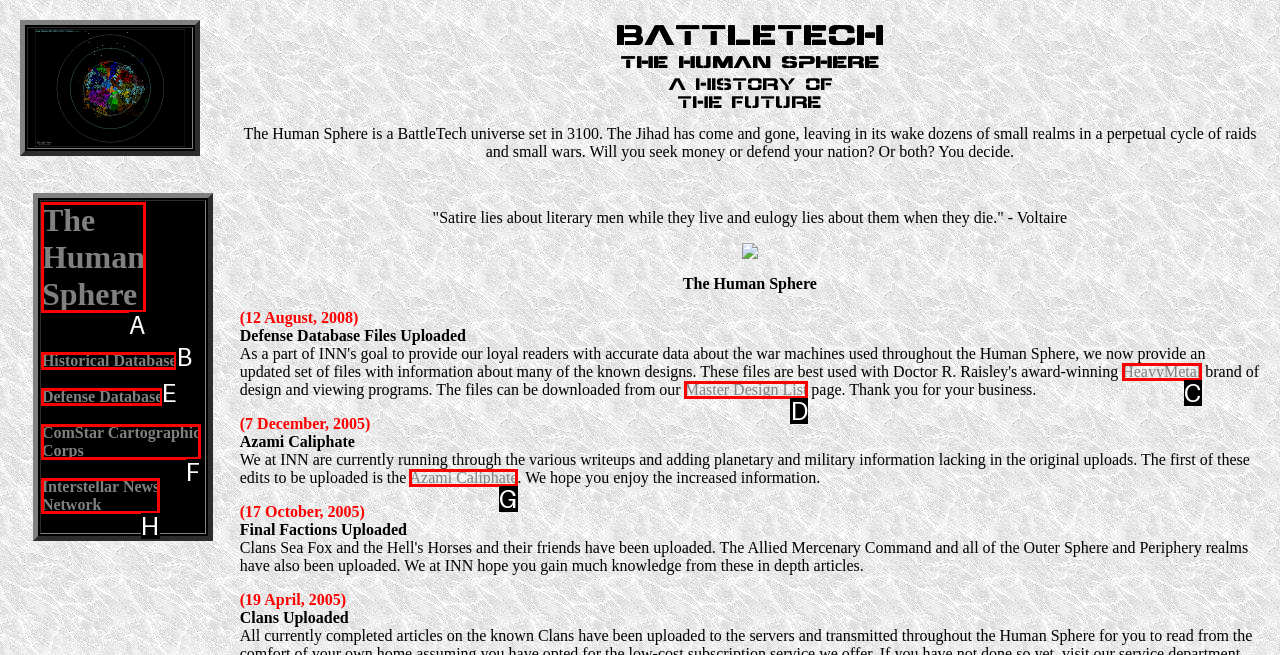From the available options, which lettered element should I click to complete this task: Click on the Master Design List link?

D